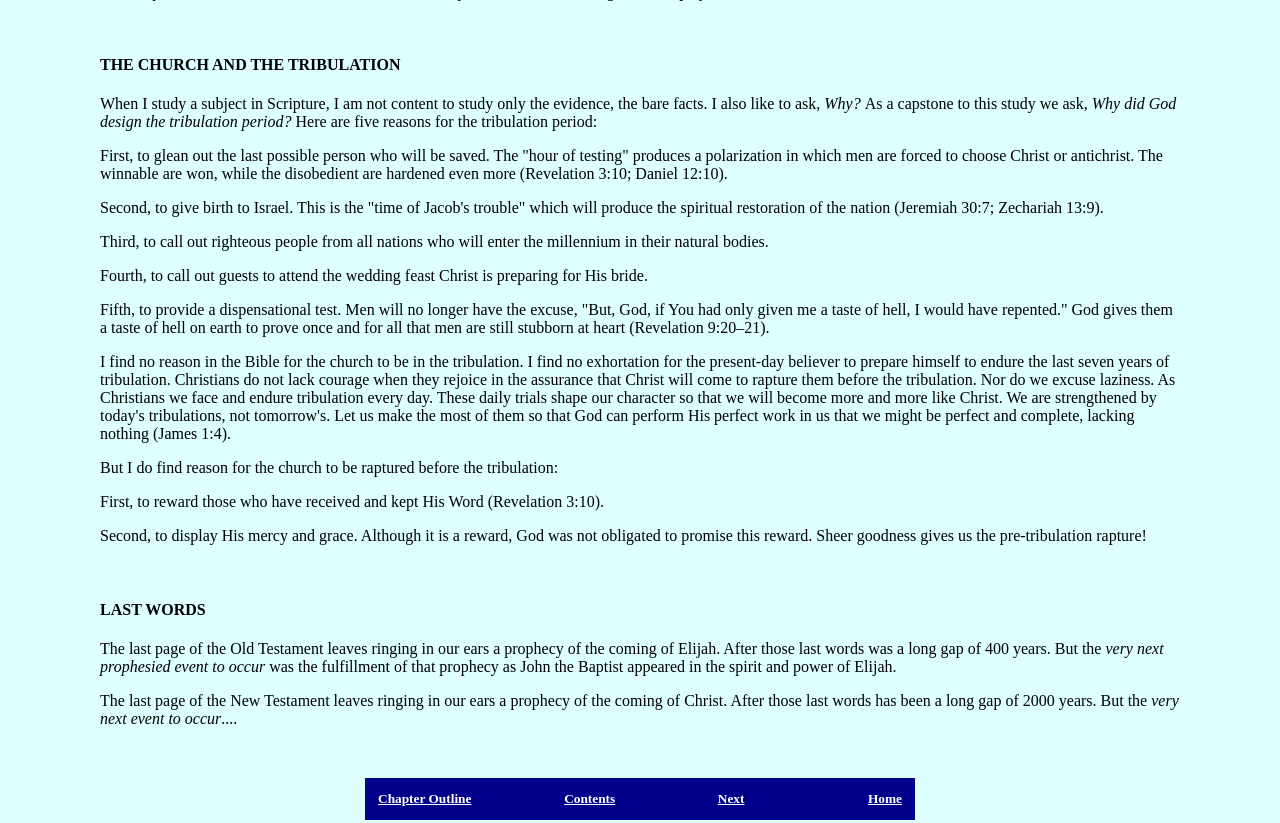What is the main topic of this webpage?
Using the image, elaborate on the answer with as much detail as possible.

Based on the heading 'THE CHURCH AND THE TRIBULATION' at the top of the webpage, it is clear that the main topic of this webpage is related to the church and the tribulation period.